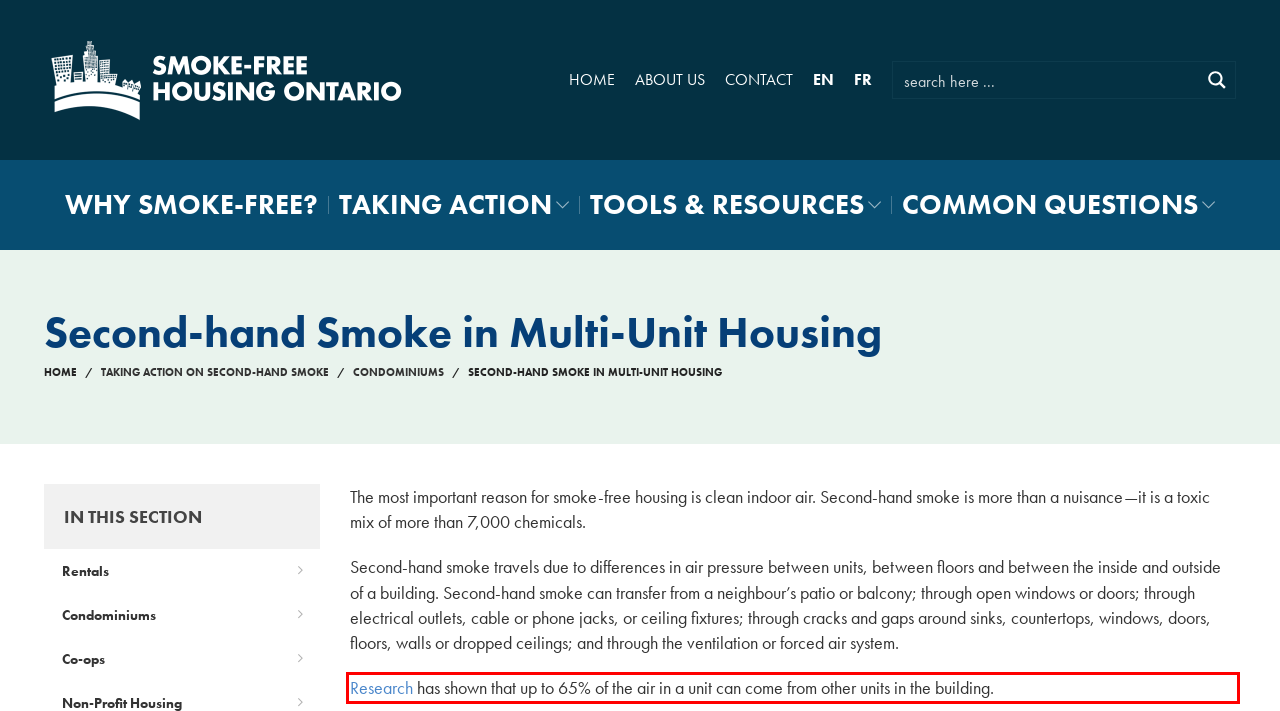Look at the screenshot of the webpage, locate the red rectangle bounding box, and generate the text content that it contains.

Research has shown that up to 65% of the air in a unit can come from other units in the building.